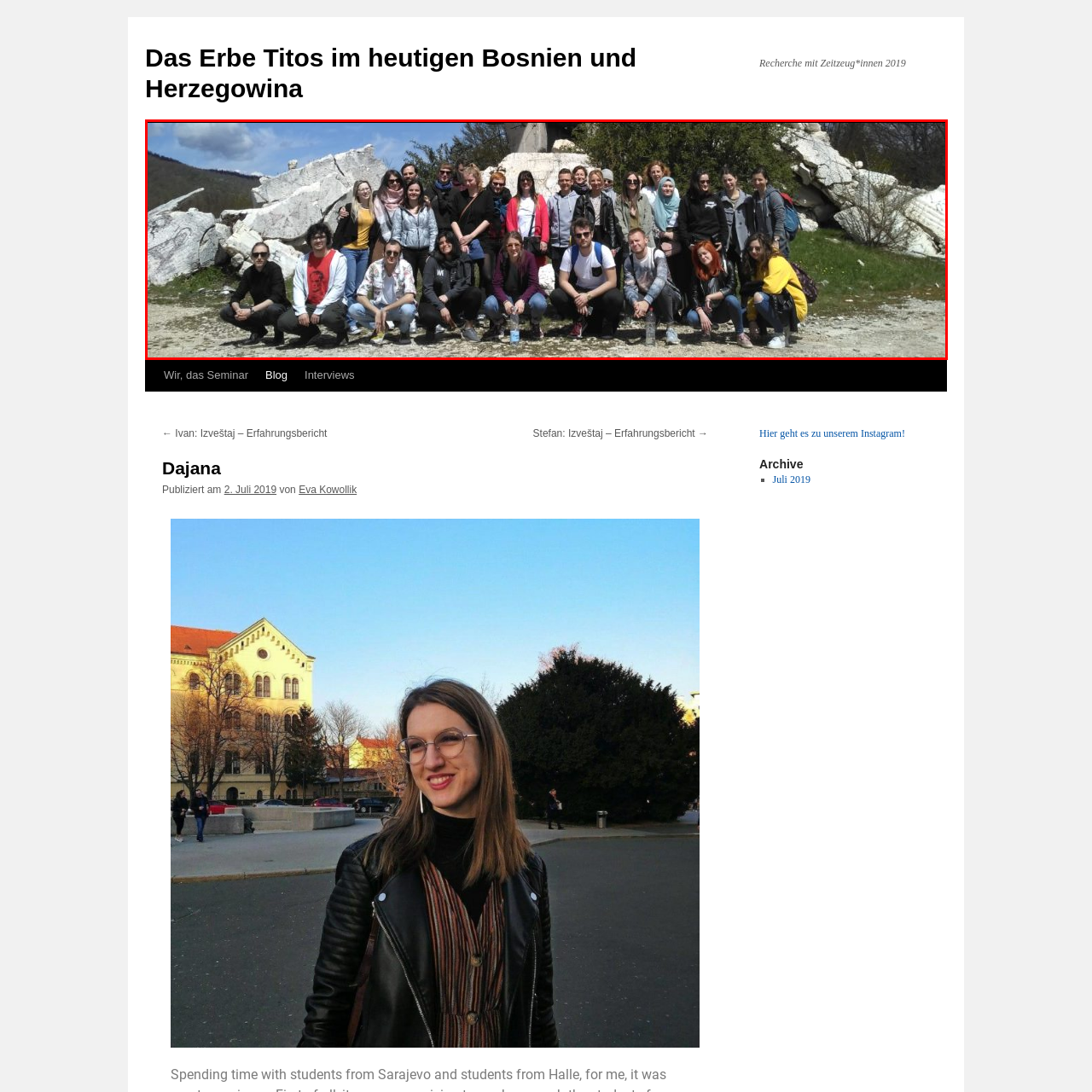Use the image within the highlighted red box to answer the following question with a single word or phrase:
What is the backdrop of the image?

A historical site